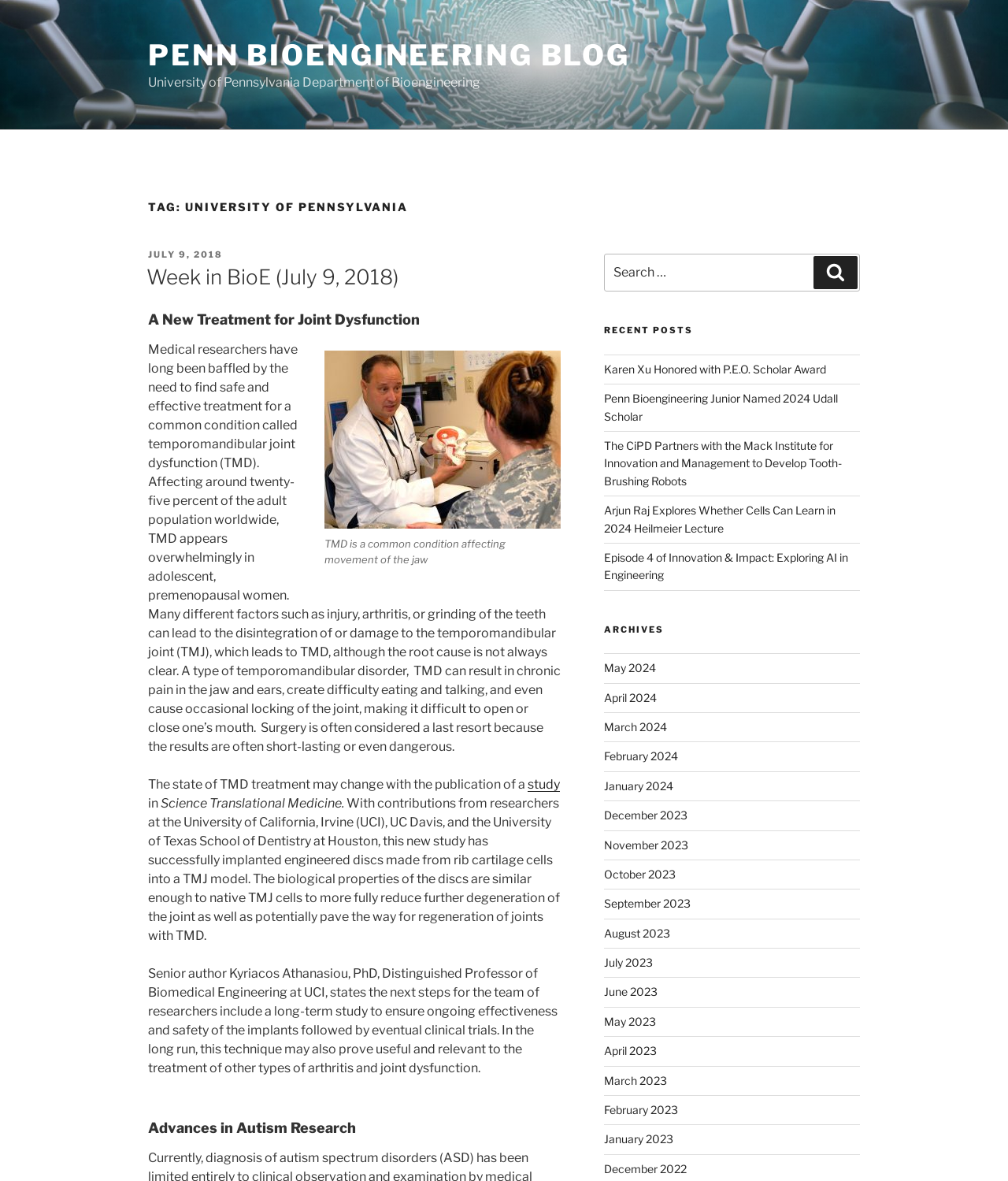Provide your answer to the question using just one word or phrase: What is the topic of the first blog post?

Week in BioE